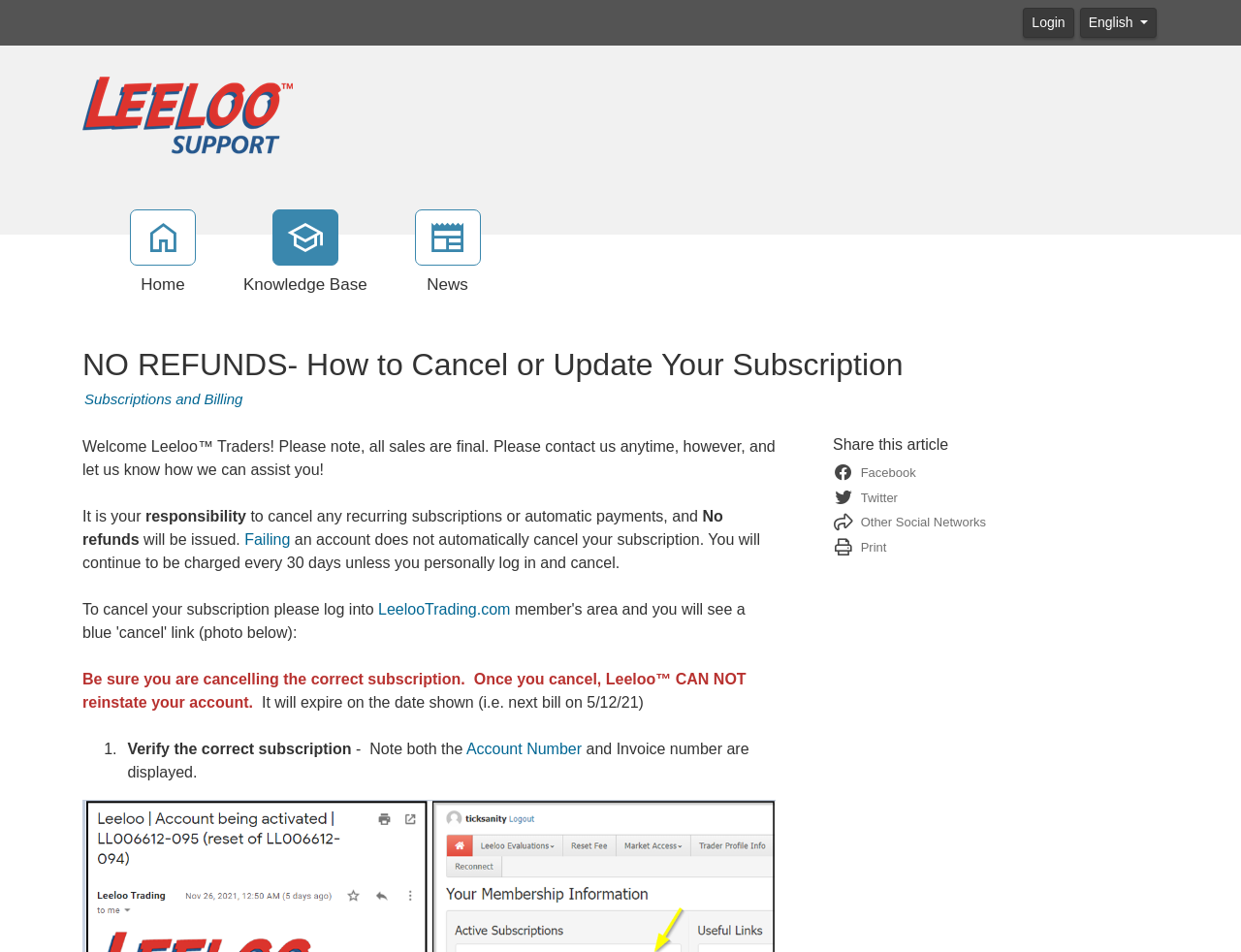Please provide a one-word or phrase answer to the question: 
What is the name of the support portal?

Leeloo Support Portal